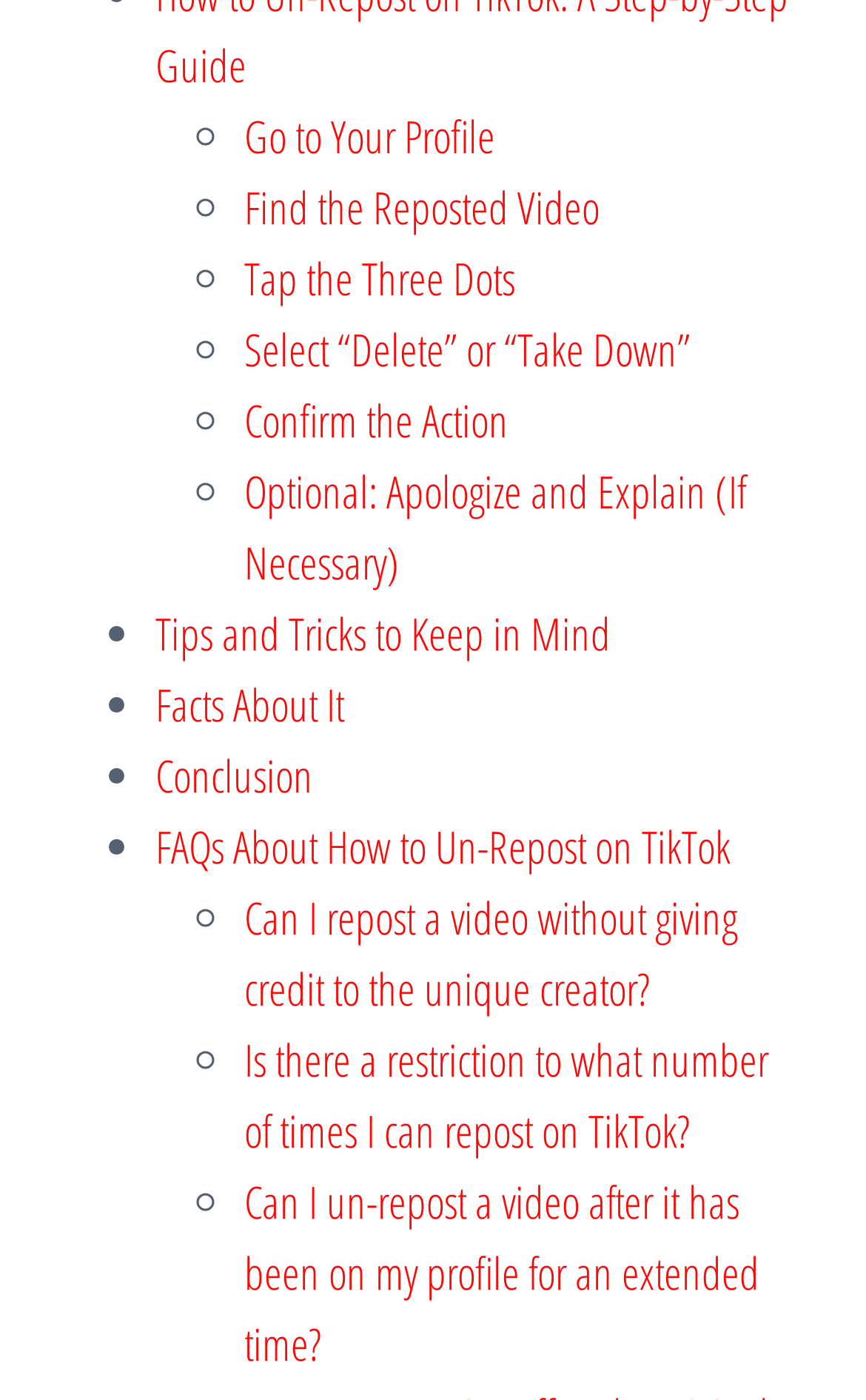Please identify the bounding box coordinates of the region to click in order to complete the task: "Find the Reposted Video". The coordinates must be four float numbers between 0 and 1, specified as [left, top, right, bottom].

[0.282, 0.127, 0.692, 0.17]